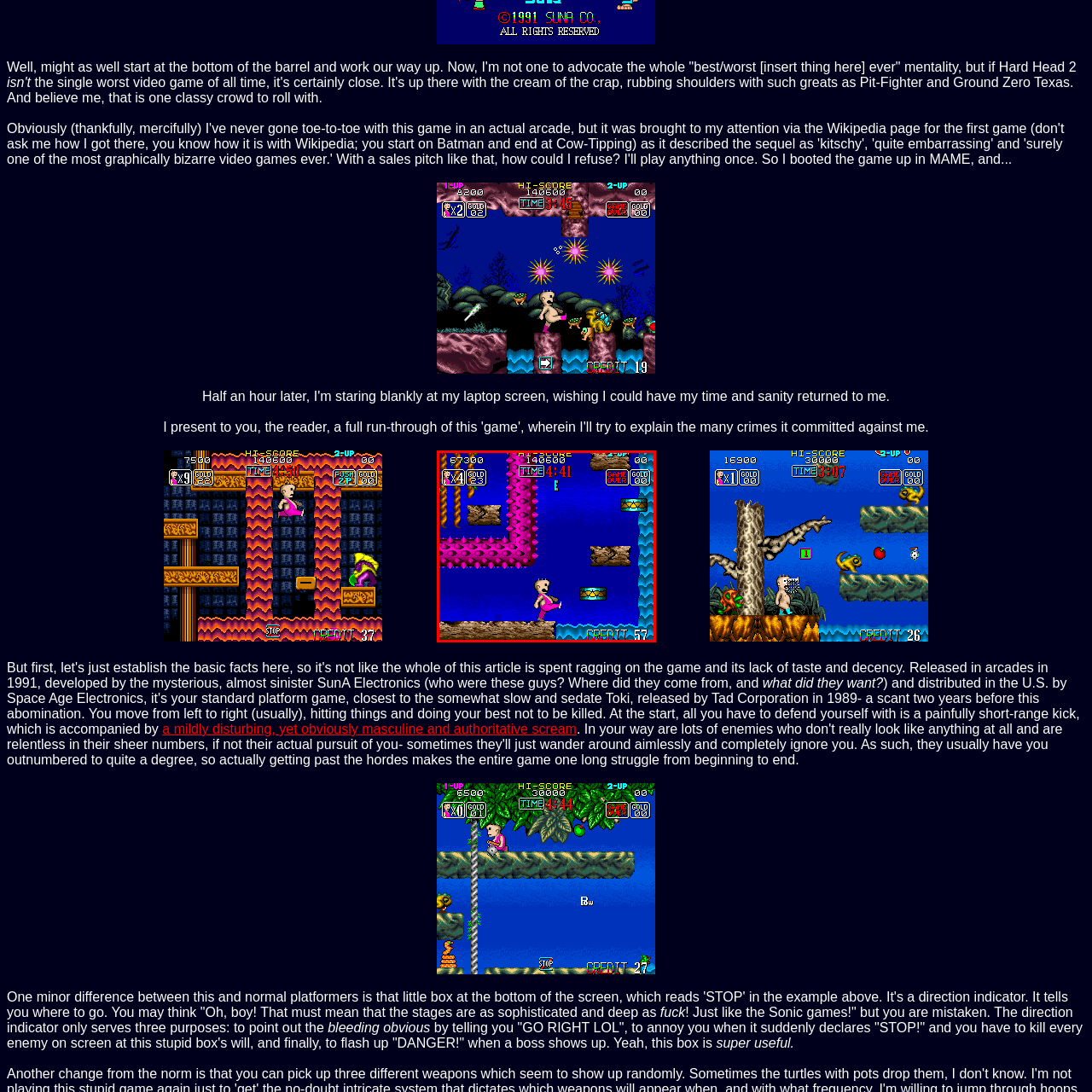Offer an in-depth description of the image encased within the red bounding lines.

In this vibrant and whimsical scene from a classic platformer game, a character, whimsically depicted with a sculpted head, performs a comical kicking motion against a backdrop of bright blue water and fantastical terrain. The brightly colored elements include pink obstacles resembling spikes and floating platforms, which add to the quirky aesthetic of the game. 

The score displays a high score of 140,600 alongside a current score of 67,300, emphasizing the competitive nature of gameplay. A timer showing 4:41 indicates the duration left for the current level, while a scoreboard at the top also reveals the number of lives remaining, enhancing the urgency of the player's actions. 

Nearby, there are collectible items represented by gold coins, indicating goals for the player to achieve as they navigate through this imaginative and engaging world. With platforms set precariously above water and creative hazards to avoid, this snapshot showcases the colorful chaos and lighthearted challenge that defines this unique gaming experience.